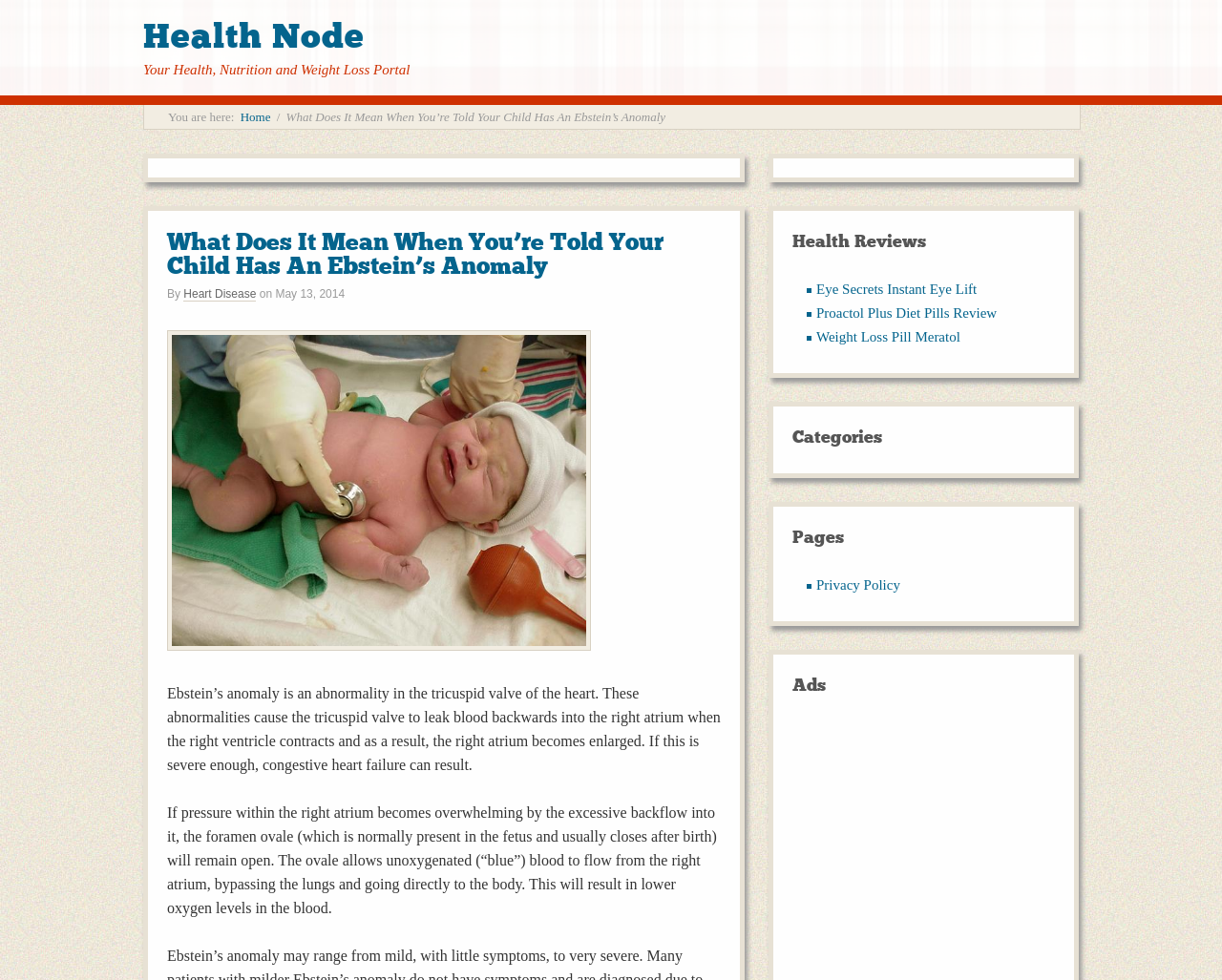Please provide a brief answer to the following inquiry using a single word or phrase:
What is the consequence of severe Ebstein's anomaly?

Congestive heart failure